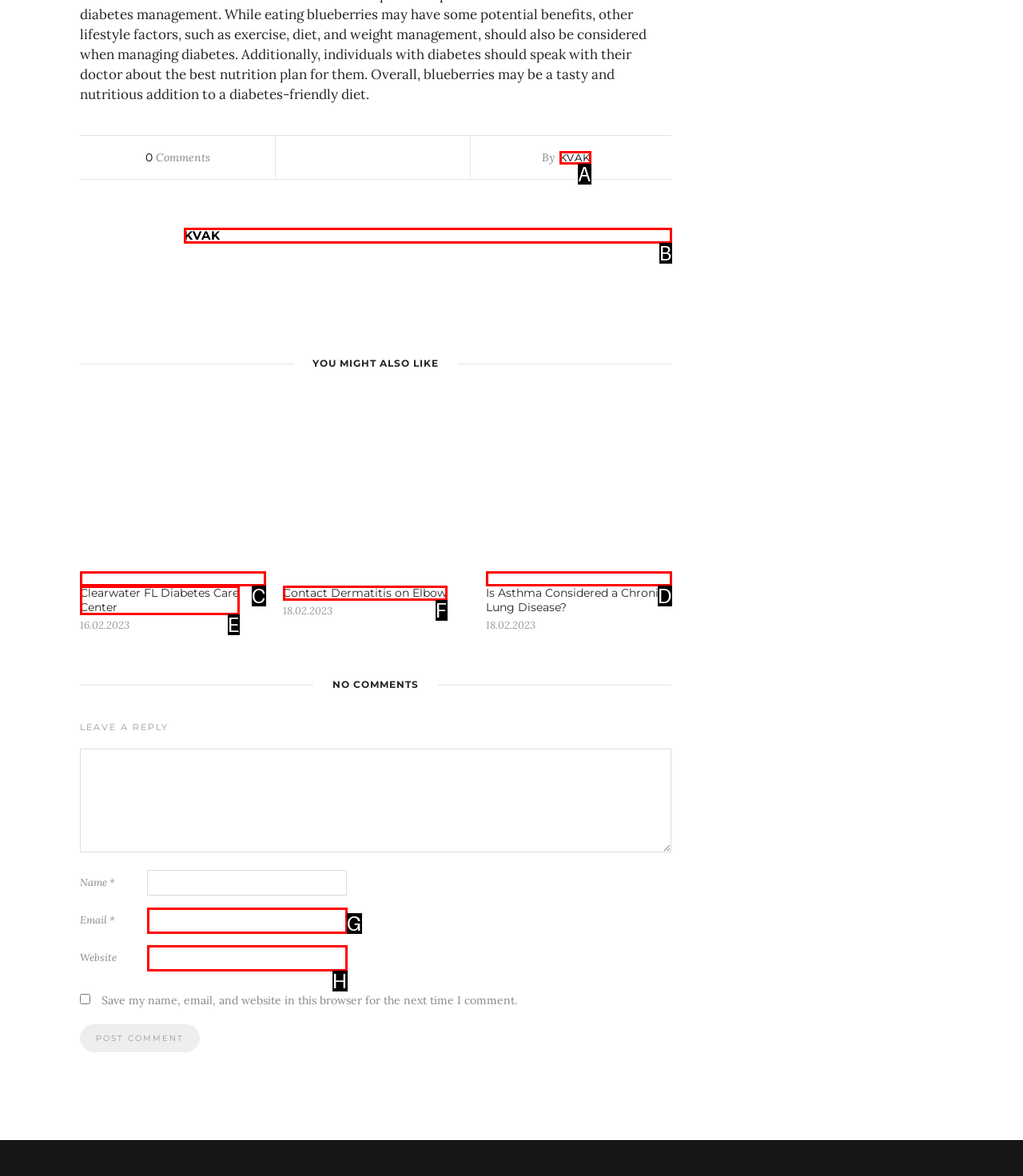Select the HTML element that matches the description: Clearwater FL Diabetes Care Center. Provide the letter of the chosen option as your answer.

E